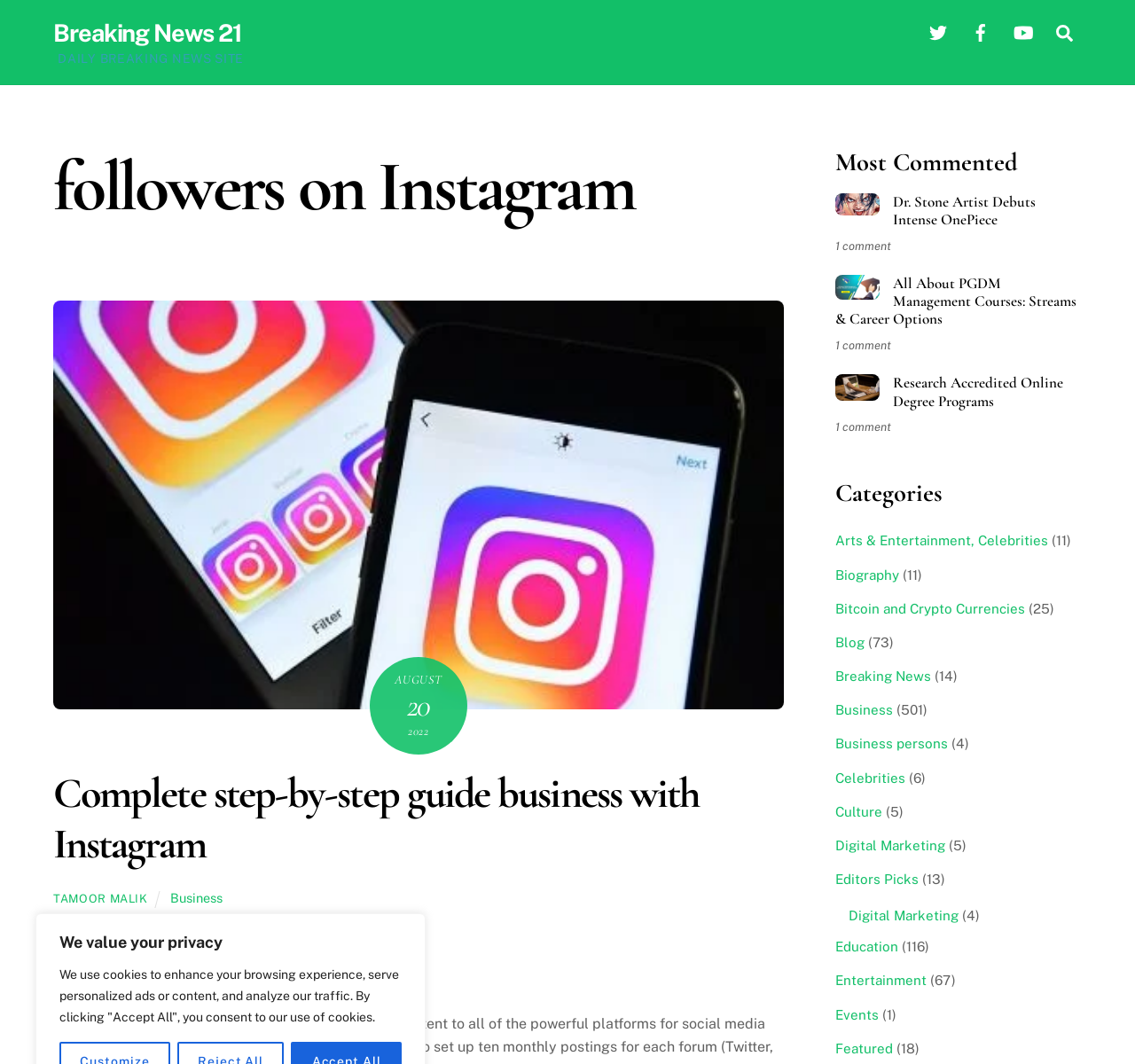Please find the bounding box for the UI component described as follows: "Business persons".

[0.736, 0.692, 0.835, 0.706]